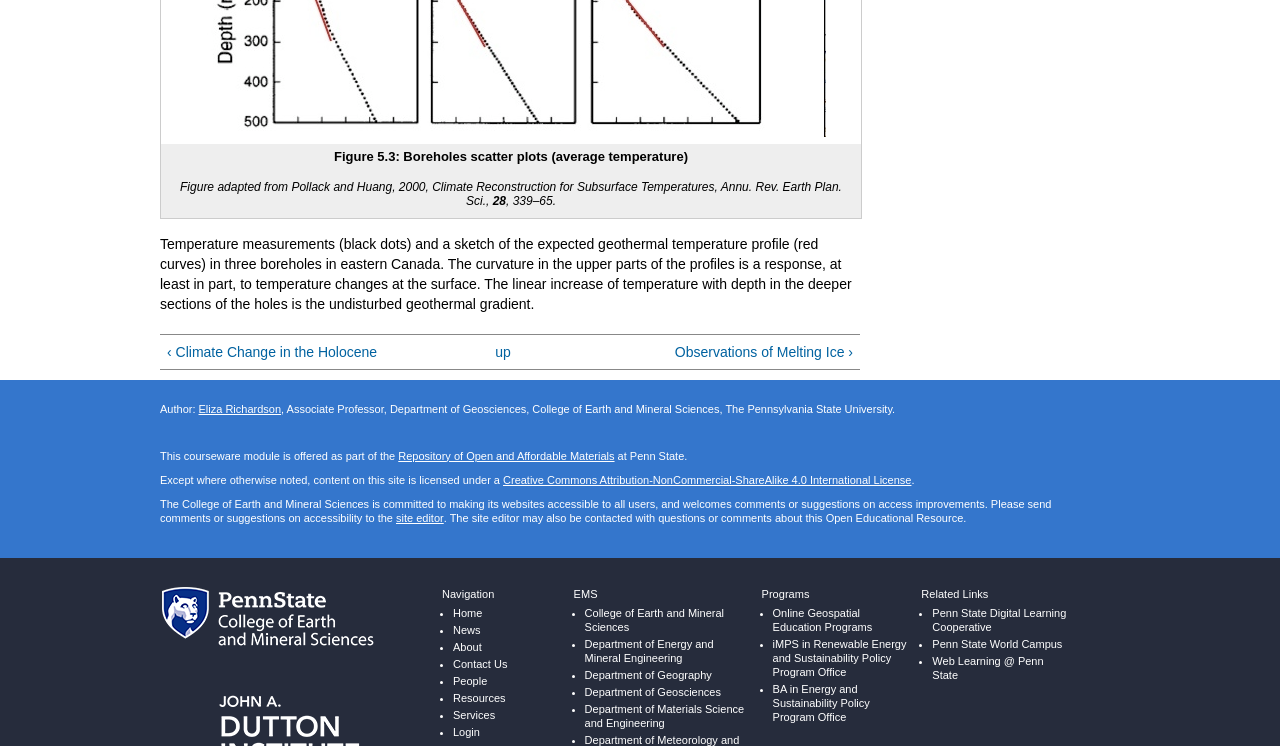Please find the bounding box coordinates (top-left x, top-left y, bottom-right x, bottom-right y) in the screenshot for the UI element described as follows: Observations of Melting Ice ›

[0.441, 0.458, 0.666, 0.485]